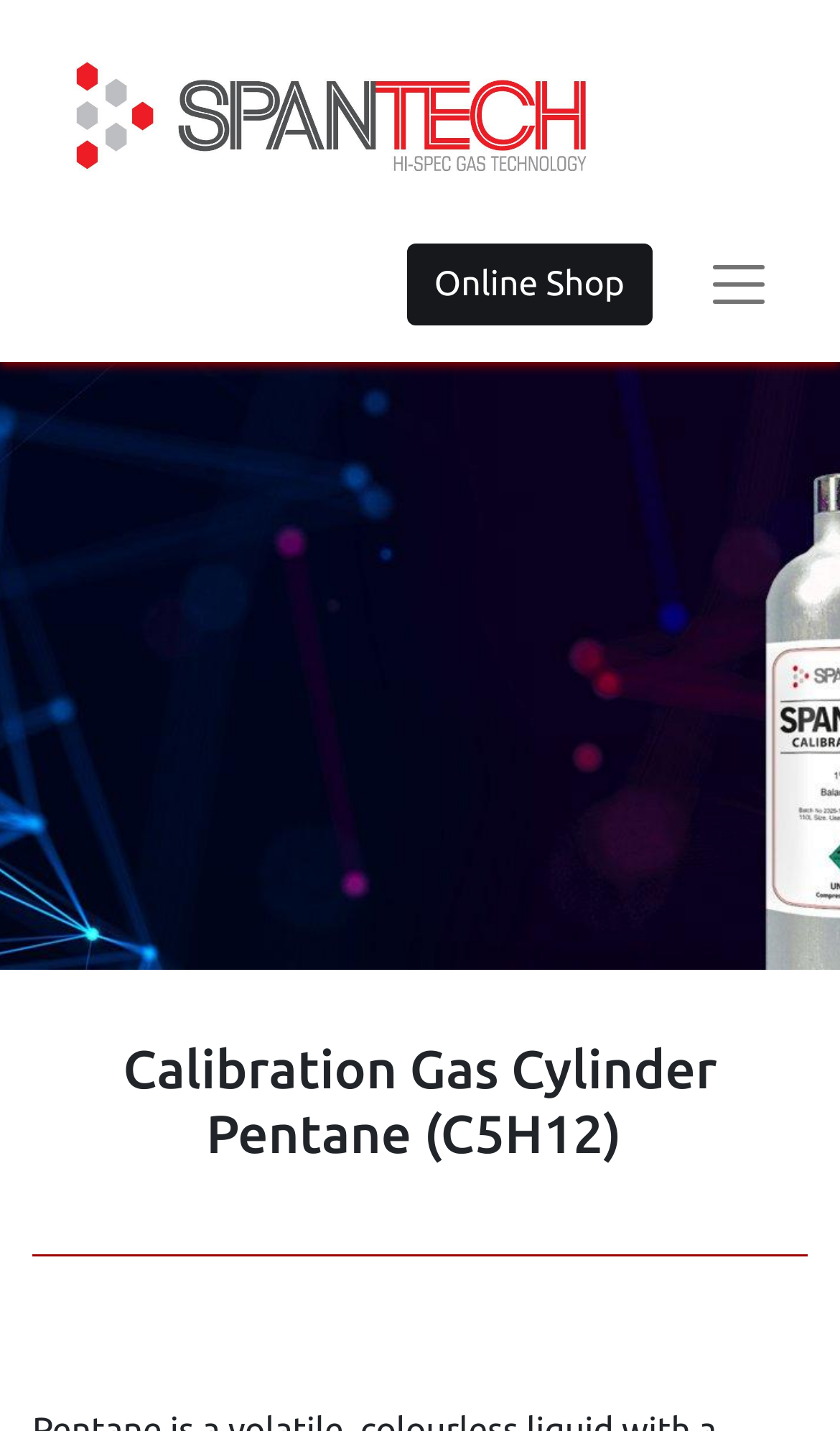What is the purpose of the button?
From the image, respond with a single word or phrase.

Unknown